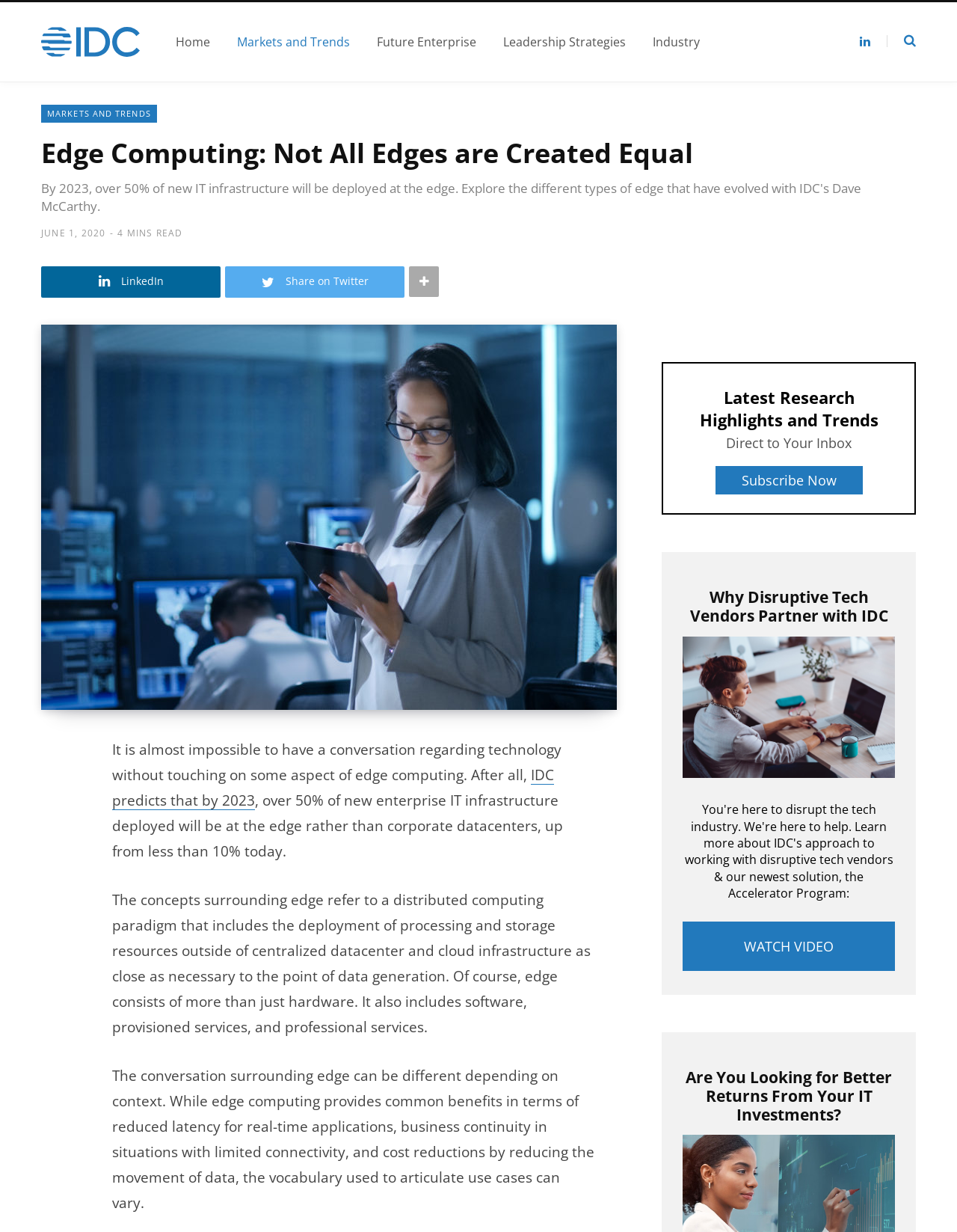Please locate the bounding box coordinates of the region I need to click to follow this instruction: "Read the article Edge Computing: Not All Edges are Created Equal".

[0.043, 0.111, 0.957, 0.139]